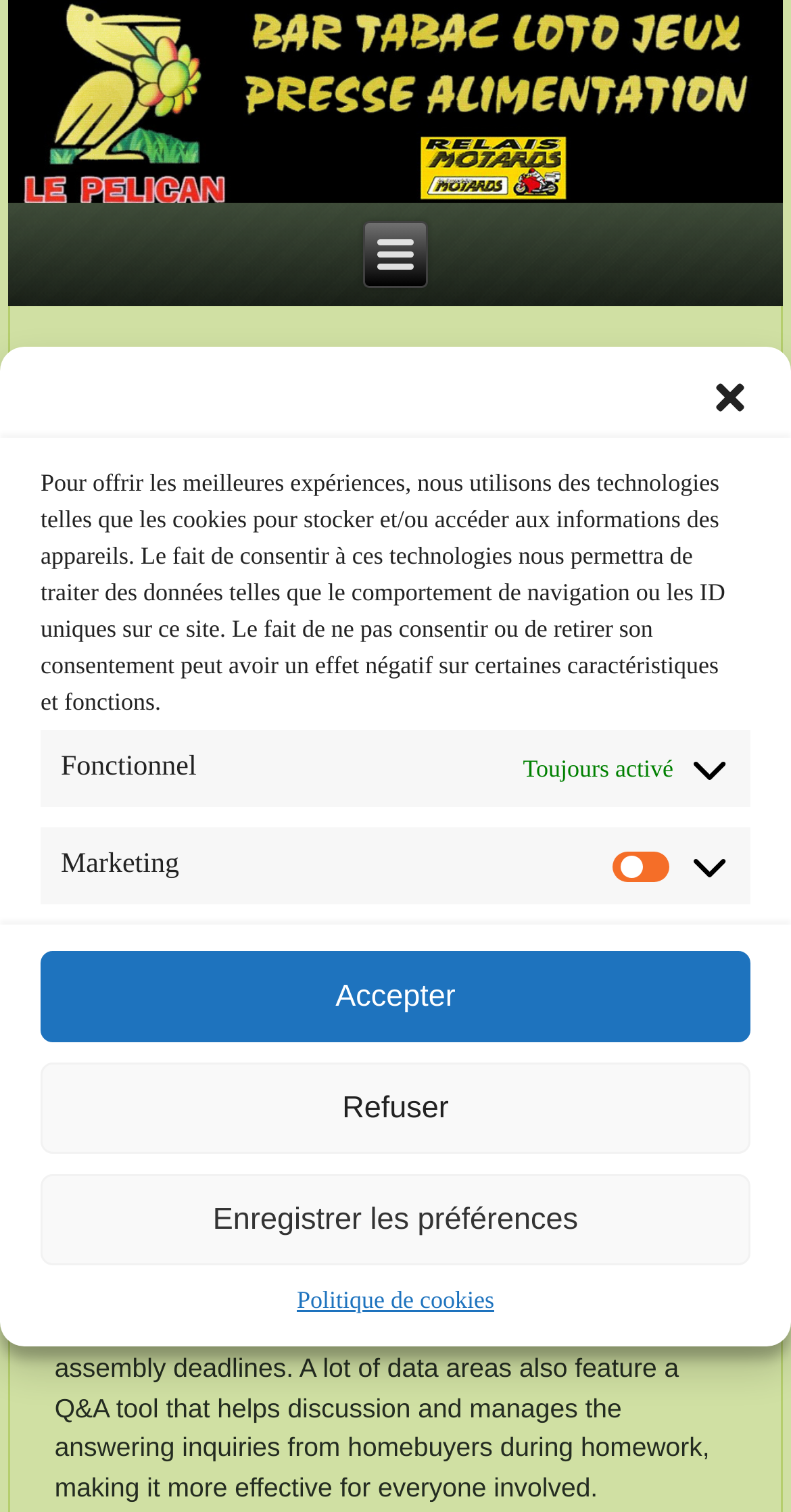What is the purpose of an advanced data room?
Can you provide an in-depth and detailed response to the question?

Based on the webpage content, an advanced data room is an online database for storing, managing, and sharing sensitive corporate papers. It provides features like 256-bit encryption, two-factor authentication, and more to ensure security and control.